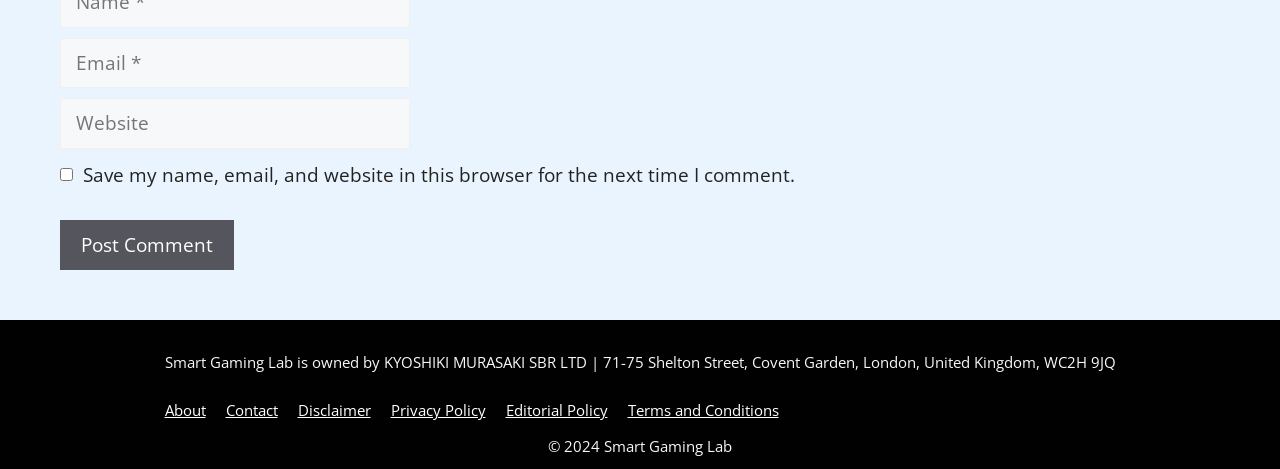Analyze the image and provide a detailed answer to the question: How many links are in the footer?

In the footer section, there are six links: 'About', 'Contact', 'Disclaimer', 'Privacy Policy', 'Editorial Policy', and 'Terms and Conditions'. These links are likely to lead to separate pages with more information about the website.